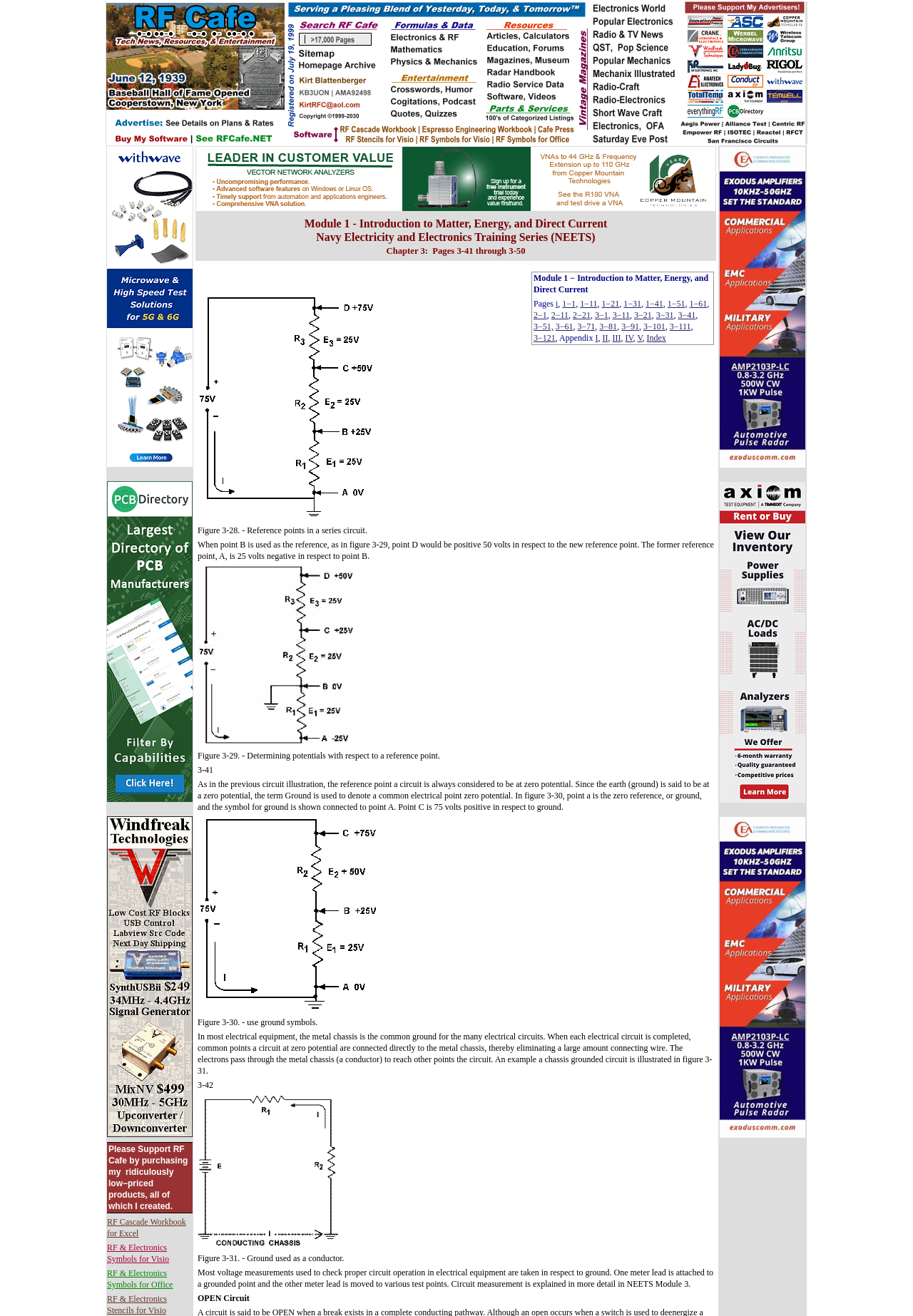Identify the bounding box coordinates for the UI element that matches this description: "RF Cascade Workbook for Excel".

[0.117, 0.925, 0.204, 0.941]